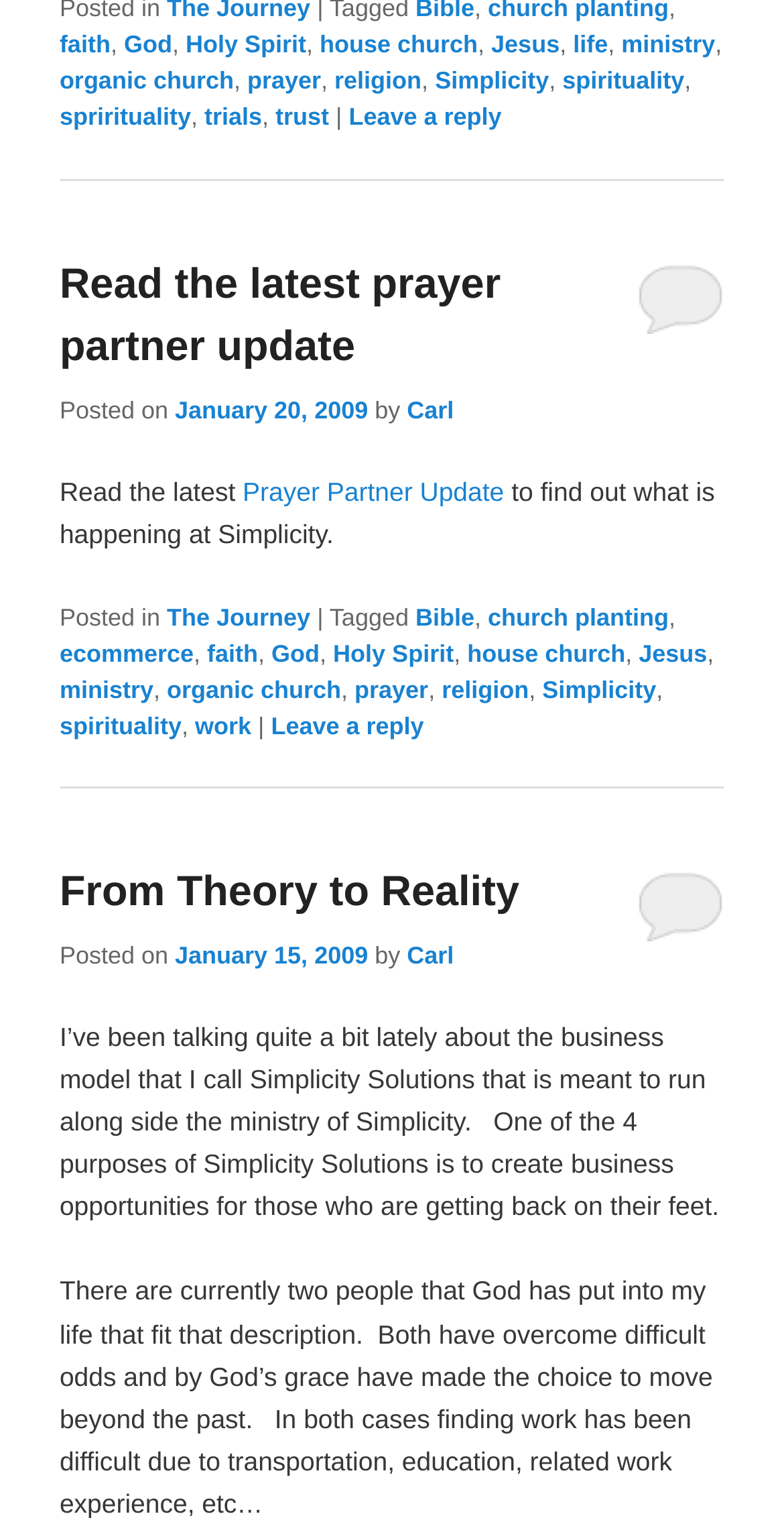Answer briefly with one word or phrase:
How many articles are there on the webpage?

2